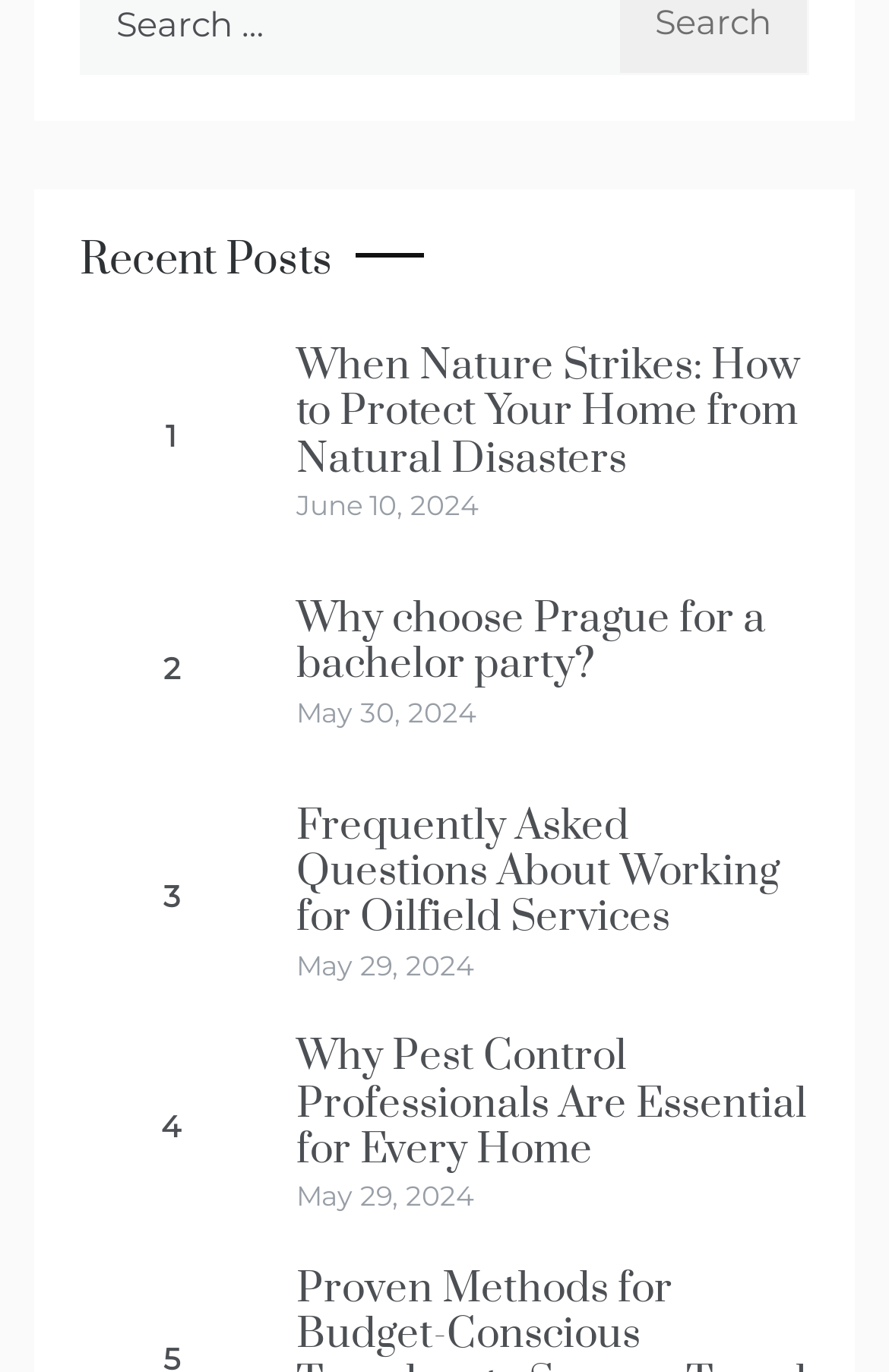Use a single word or phrase to answer the following:
What is the title of the first post?

When Nature Strikes: How to Protect Your Home from Natural Disasters